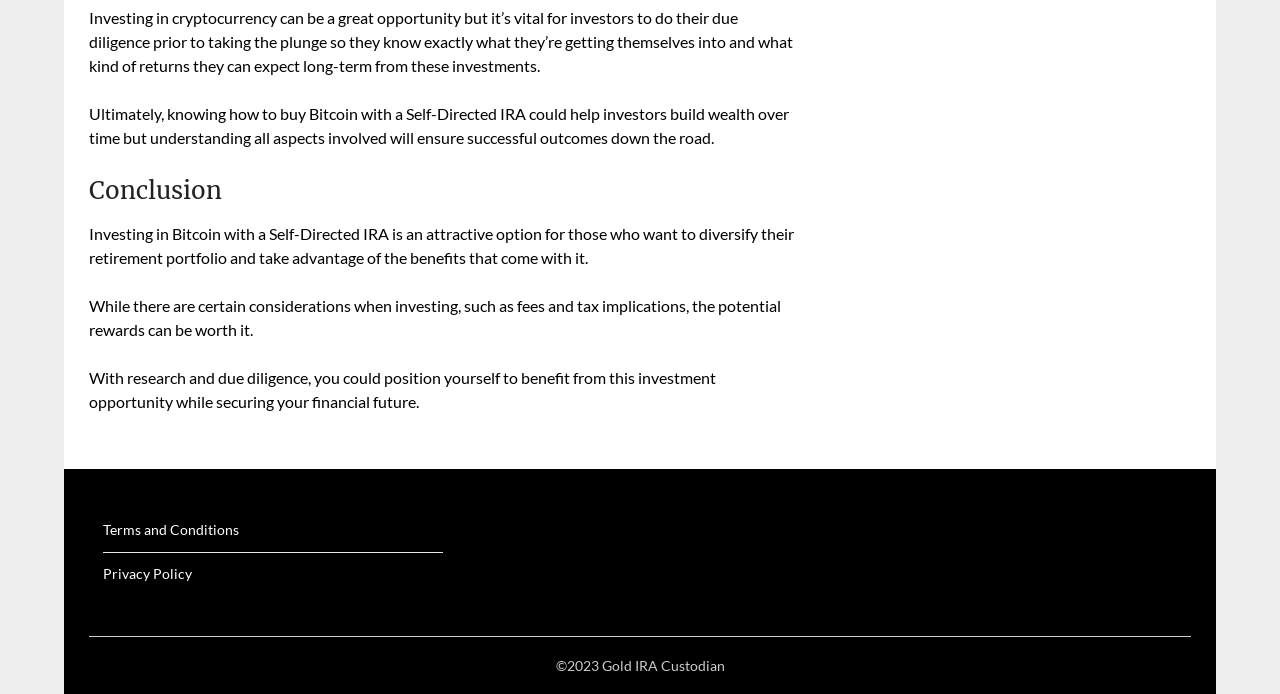Predict the bounding box coordinates of the UI element that matches this description: "Privacy Policy". The coordinates should be in the format [left, top, right, bottom] with each value between 0 and 1.

[0.08, 0.814, 0.15, 0.838]